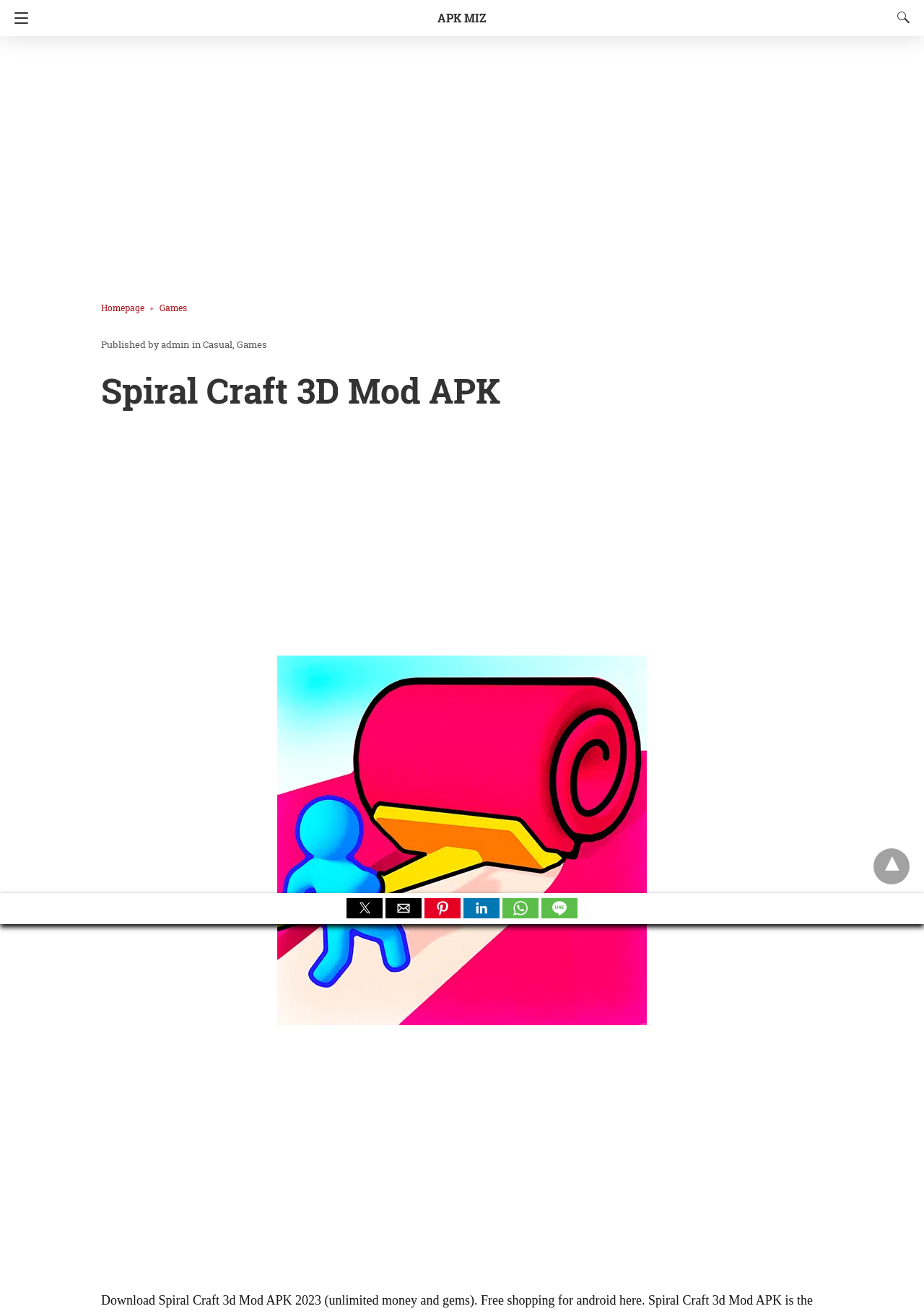Find the bounding box coordinates for the area you need to click to carry out the instruction: "Explore the News Sections". The coordinates should be four float numbers between 0 and 1, indicated as [left, top, right, bottom].

None